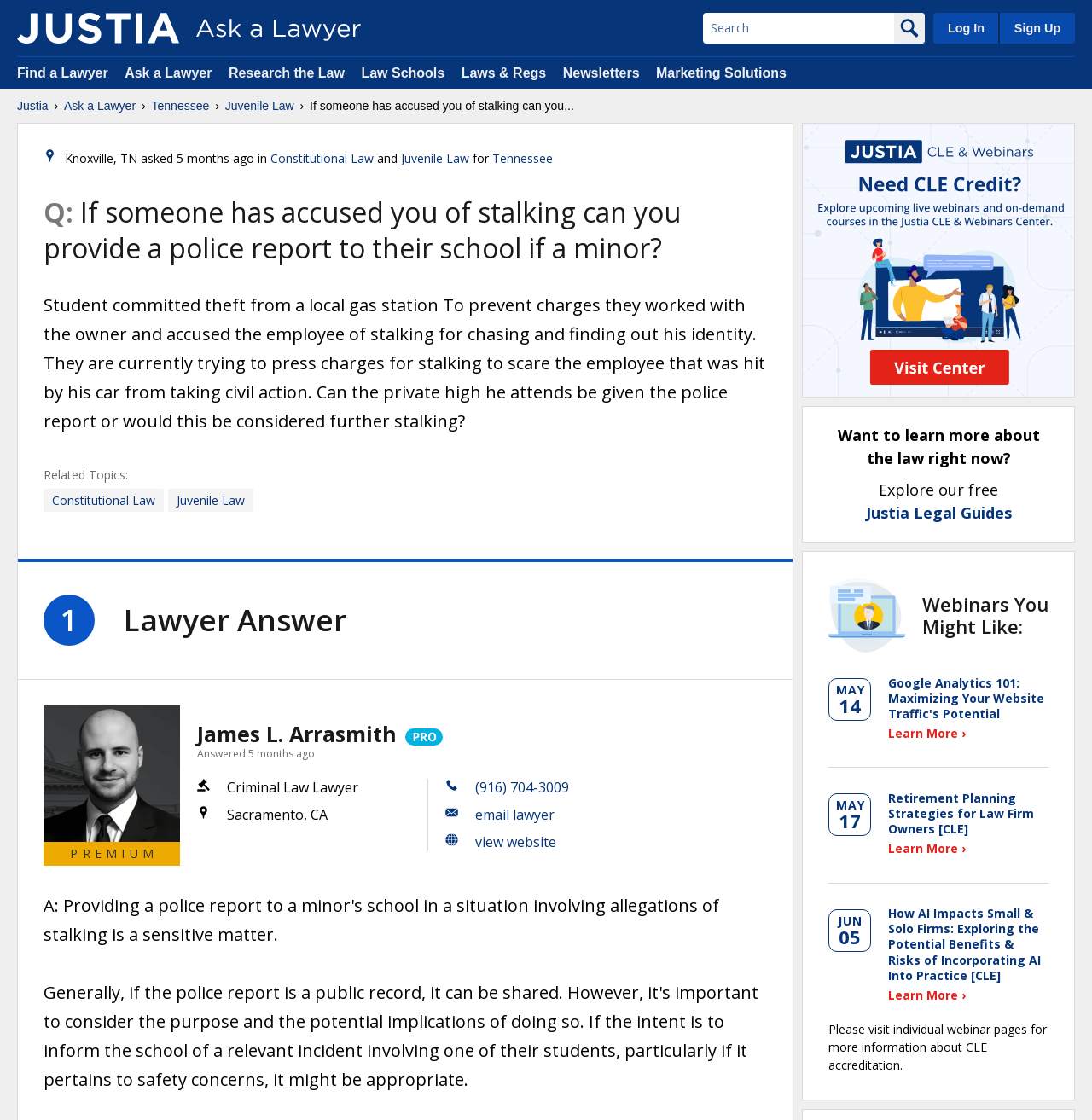What is the headline of the webpage?

Q: If someone has accused you of stalking can you provide a police report to their school if a minor?